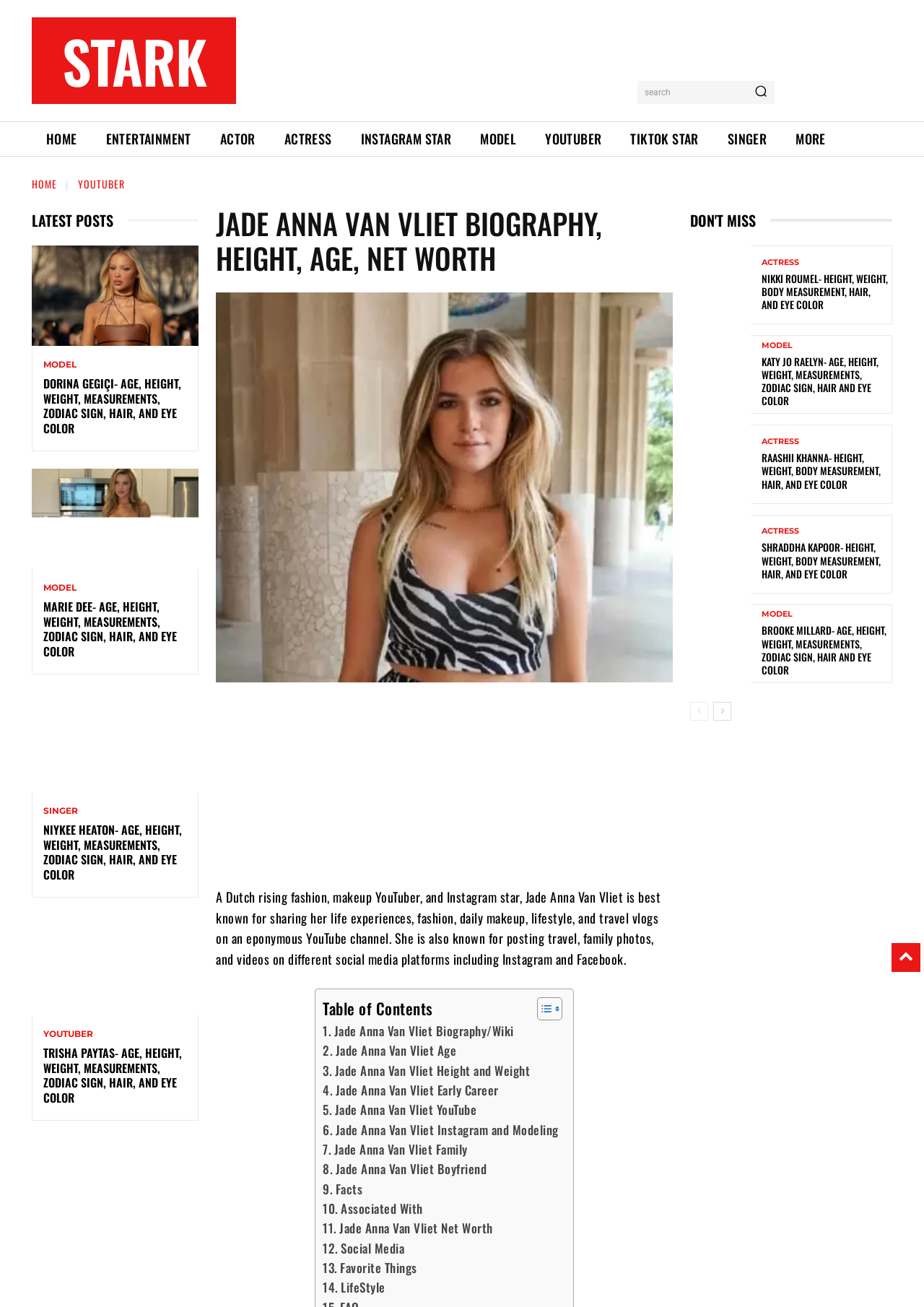Based on the provided description, "Favorite Things", find the bounding box of the corresponding UI element in the screenshot.

[0.35, 0.962, 0.451, 0.978]